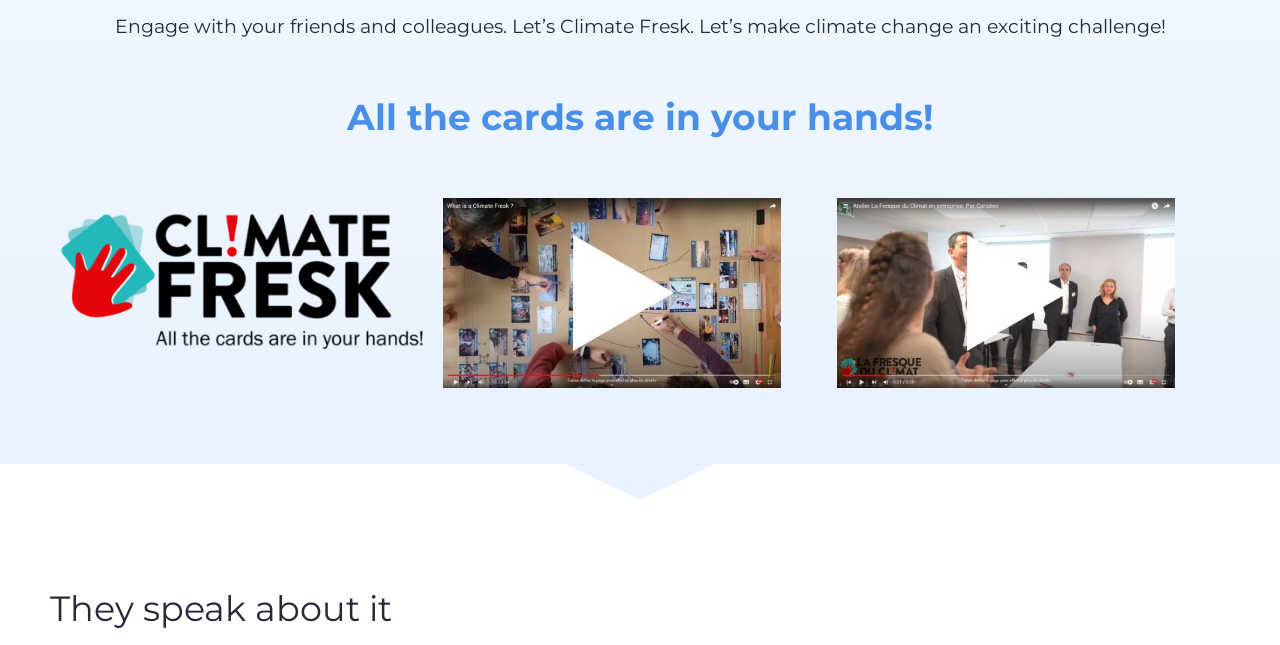How many videos are linked on this webpage?
Identify the answer in the screenshot and reply with a single word or phrase.

3